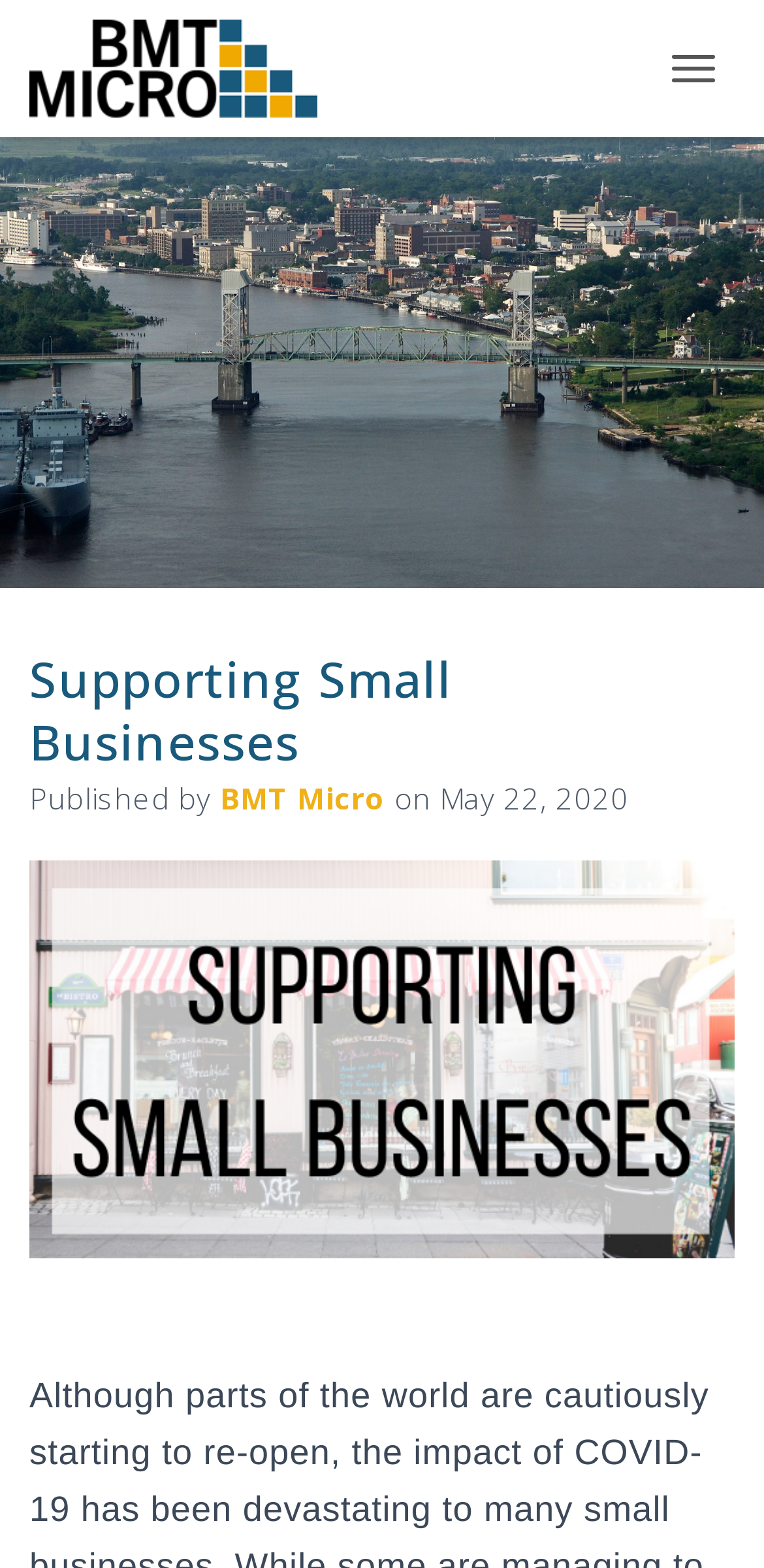What is the purpose of the button on the top-right corner?
Using the information from the image, give a concise answer in one word or a short phrase.

TOGGLE NAVIGATION